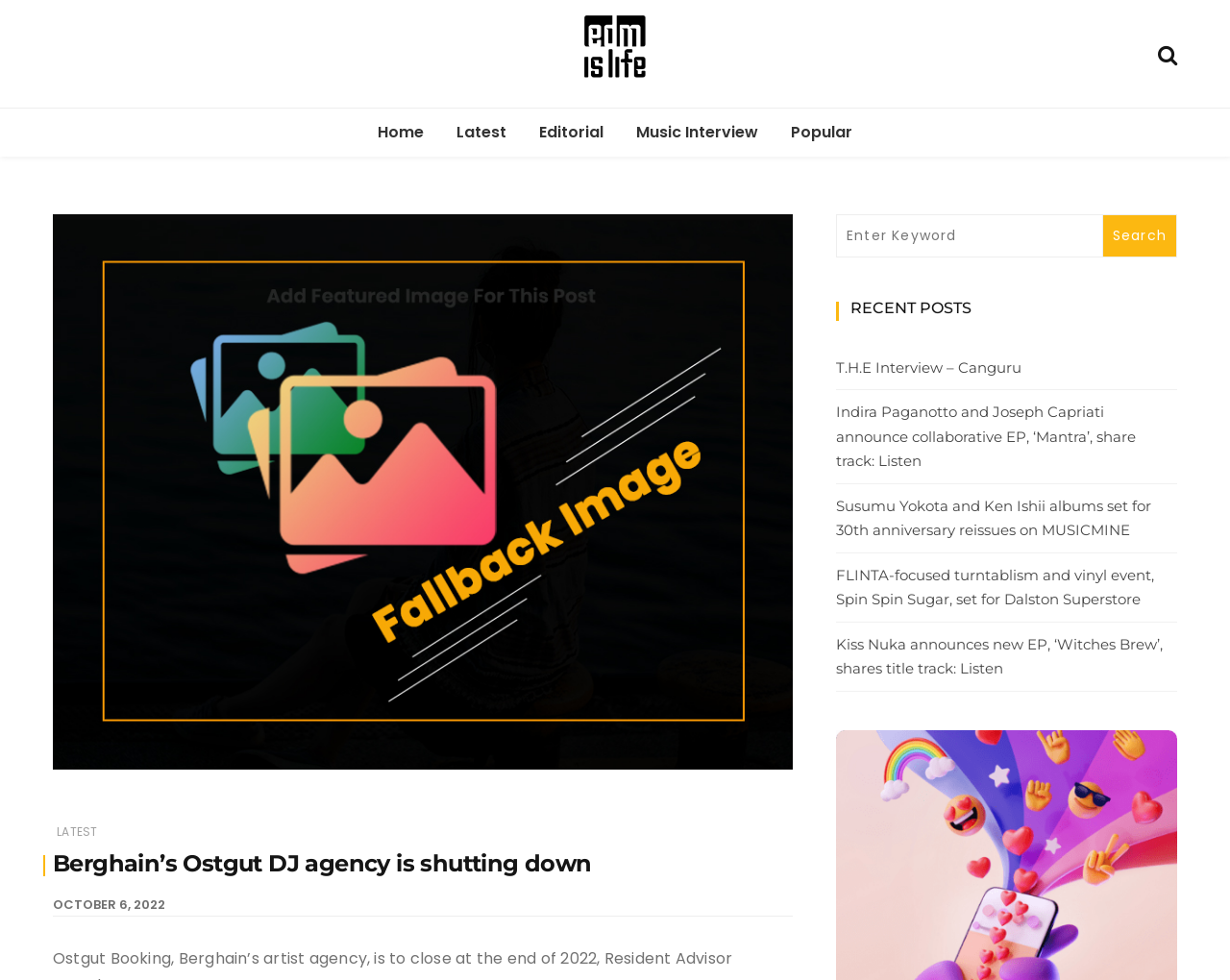What type of content is listed under 'RECENT POSTS'?
Using the details shown in the screenshot, provide a comprehensive answer to the question.

The section labeled 'RECENT POSTS' lists several links with titles that appear to be news articles or blog posts. The titles are descriptive and suggest that they are related to the music industry, such as interviews, album releases, and event announcements.